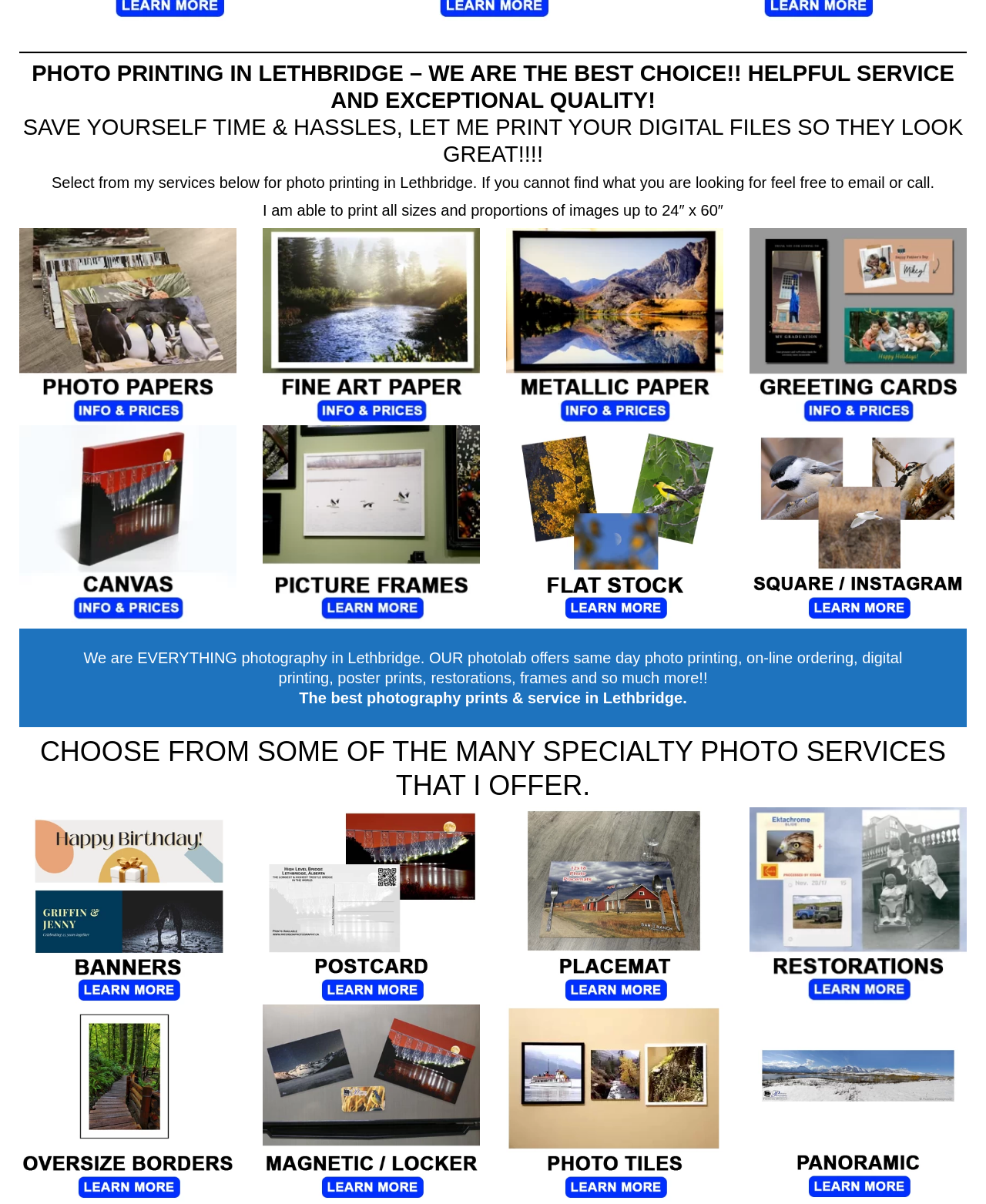Can you identify the bounding box coordinates of the clickable region needed to carry out this instruction: 'Explore the options for fine art photo paper'? The coordinates should be four float numbers within the range of 0 to 1, stated as [left, top, right, bottom].

[0.266, 0.19, 0.487, 0.353]